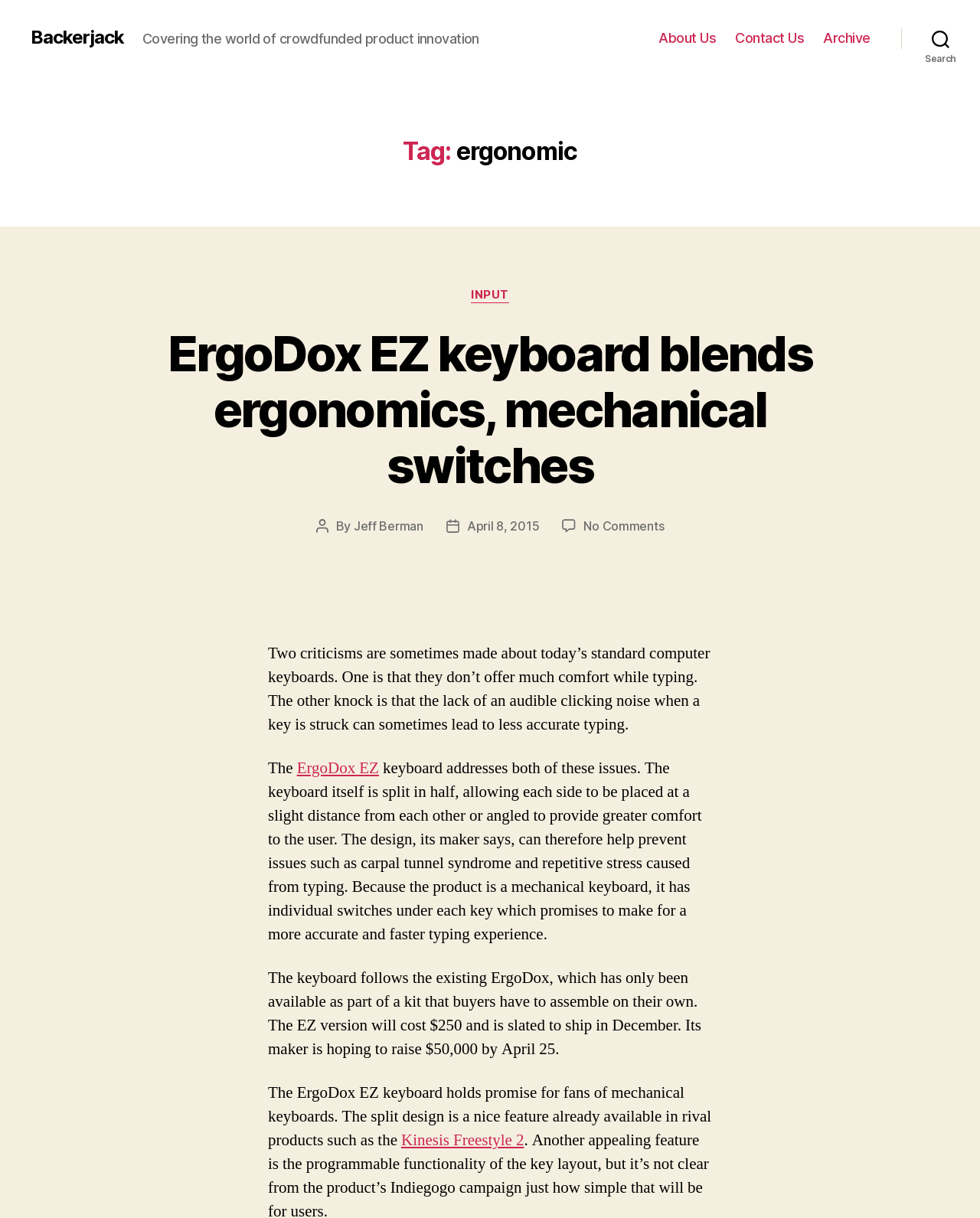Use one word or a short phrase to answer the question provided: 
Who is the author of the current article?

Jeff Berman